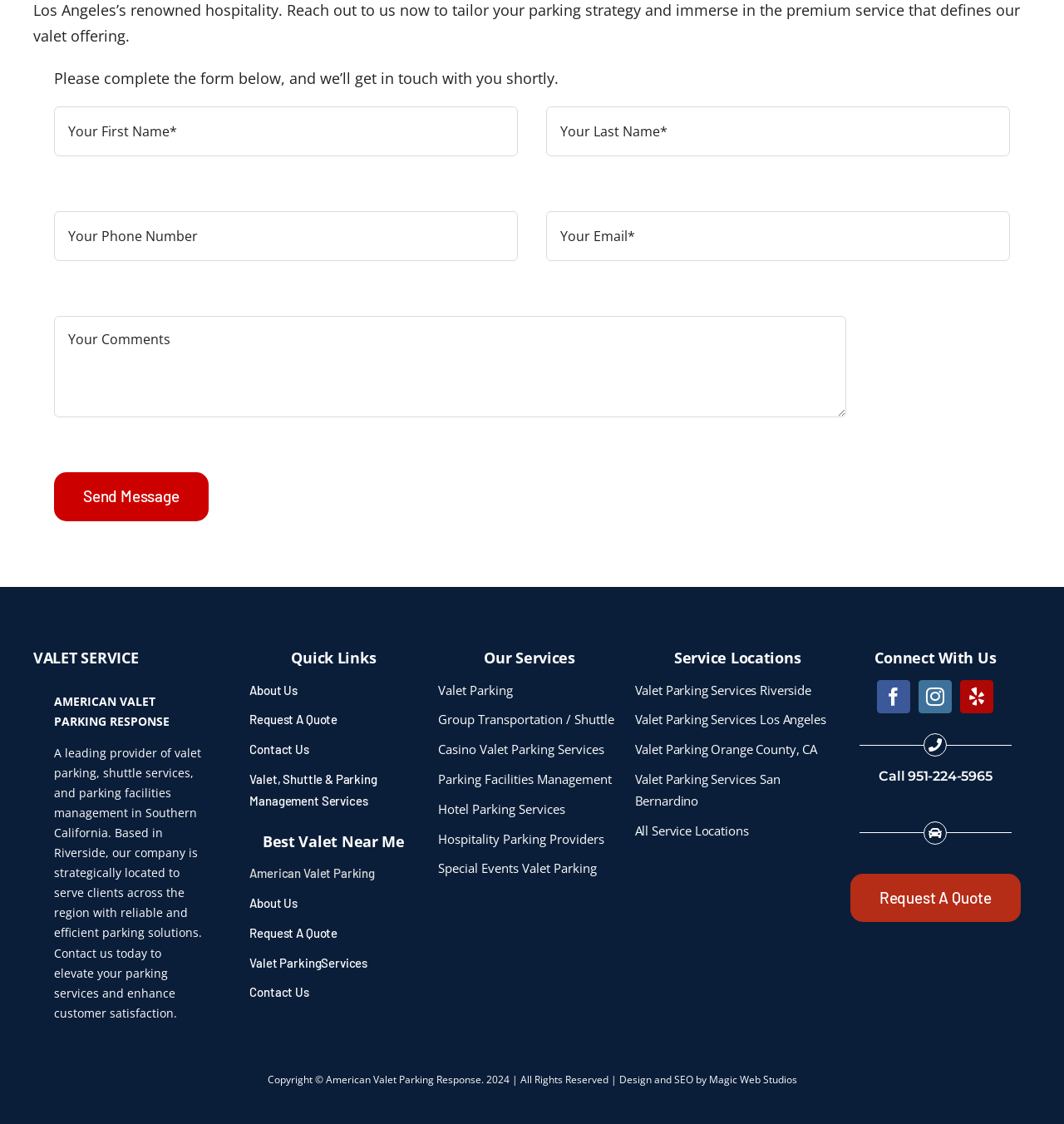Where is American Valet Parking located?
Please provide a detailed answer to the question.

The webpage mentions that the company is 'based in Riverside, our company is strategically located to serve clients across the region with reliable and efficient parking solutions.' This suggests that the company is located in Riverside, Southern California.